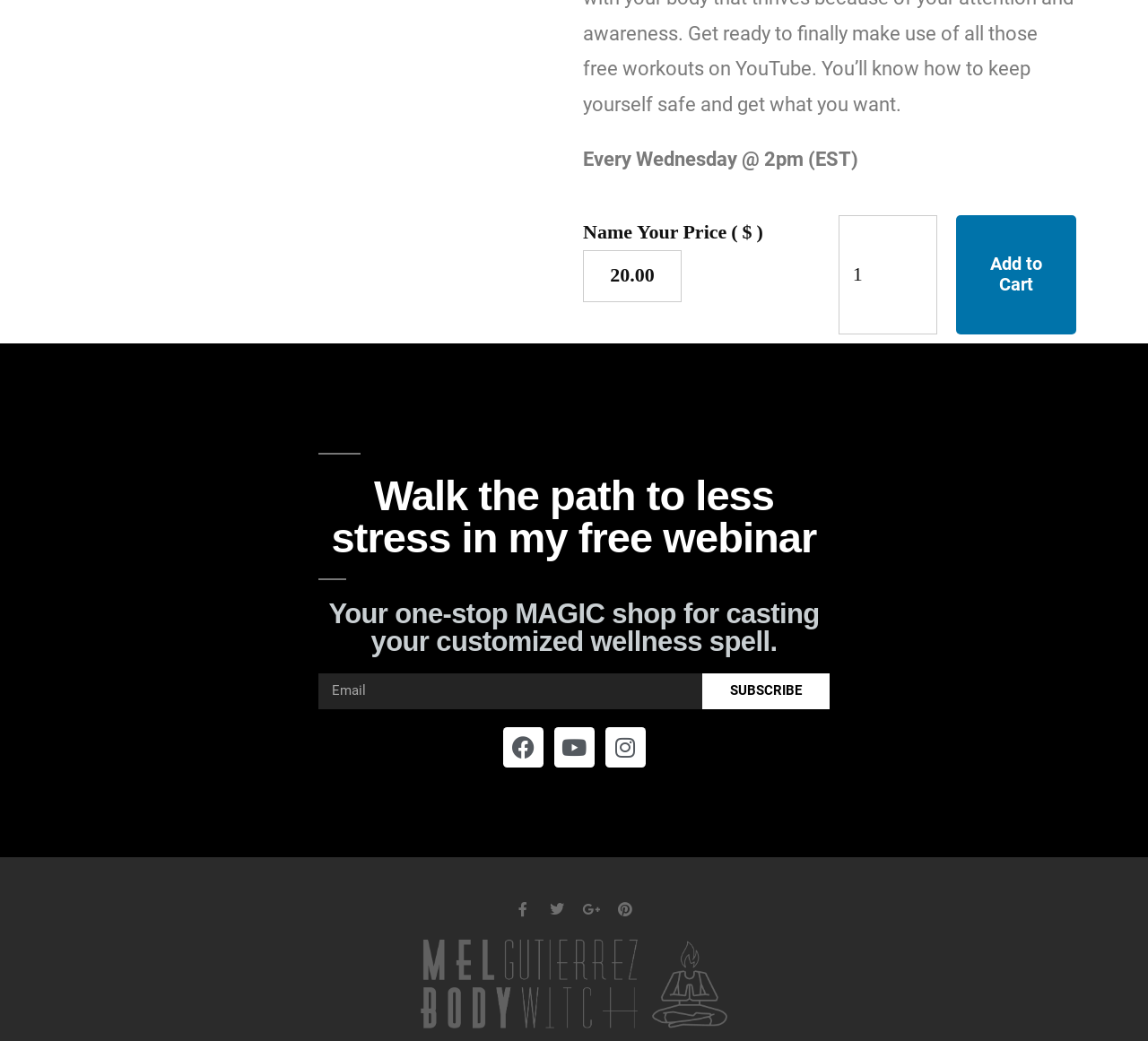Based on the element description: "Add to Cart", identify the UI element and provide its bounding box coordinates. Use four float numbers between 0 and 1, [left, top, right, bottom].

[0.833, 0.207, 0.938, 0.321]